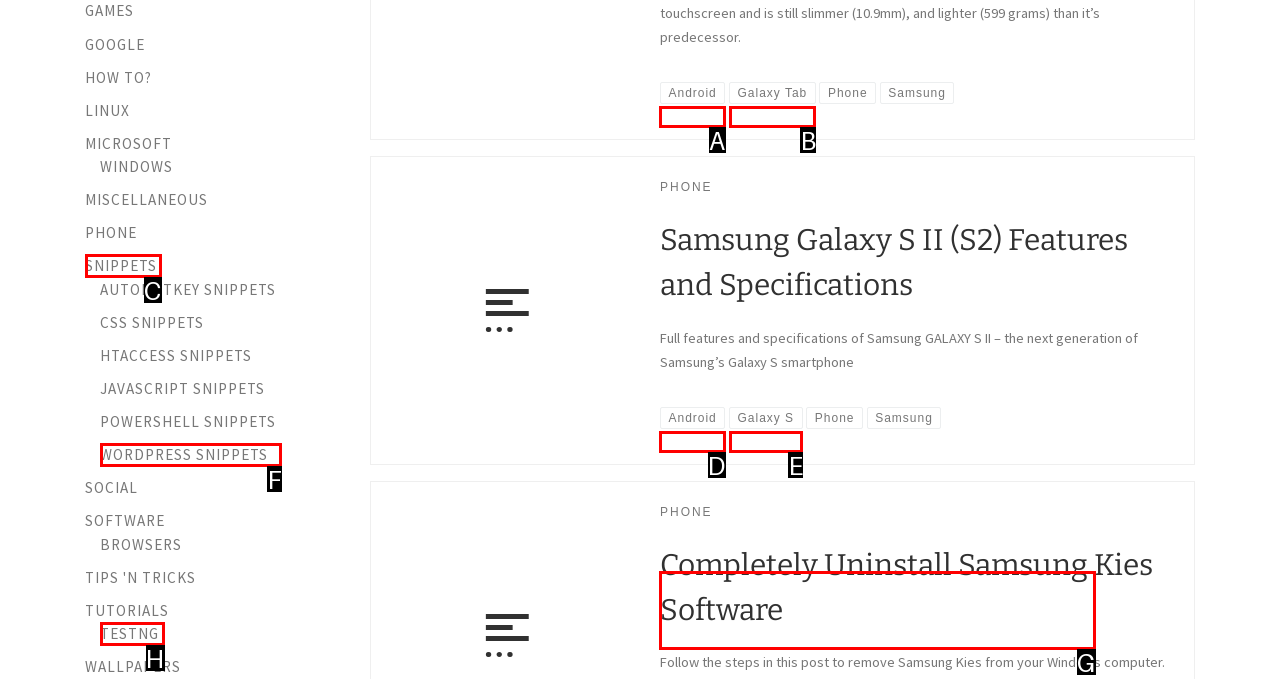Please select the letter of the HTML element that fits the description: Galaxy S. Answer with the option's letter directly.

E